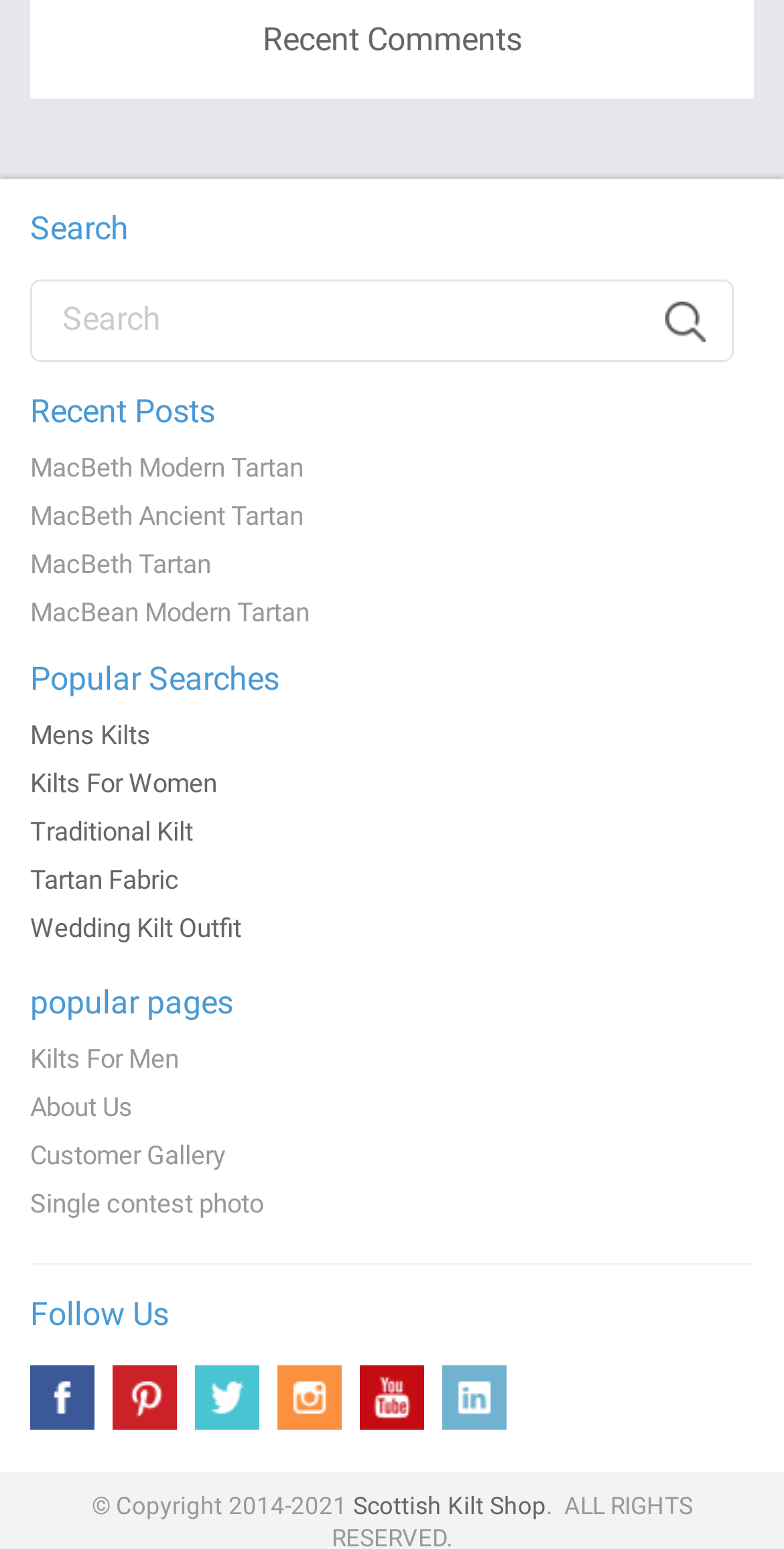Highlight the bounding box coordinates of the element that should be clicked to carry out the following instruction: "Search for something". The coordinates must be given as four float numbers ranging from 0 to 1, i.e., [left, top, right, bottom].

[0.038, 0.181, 0.936, 0.234]